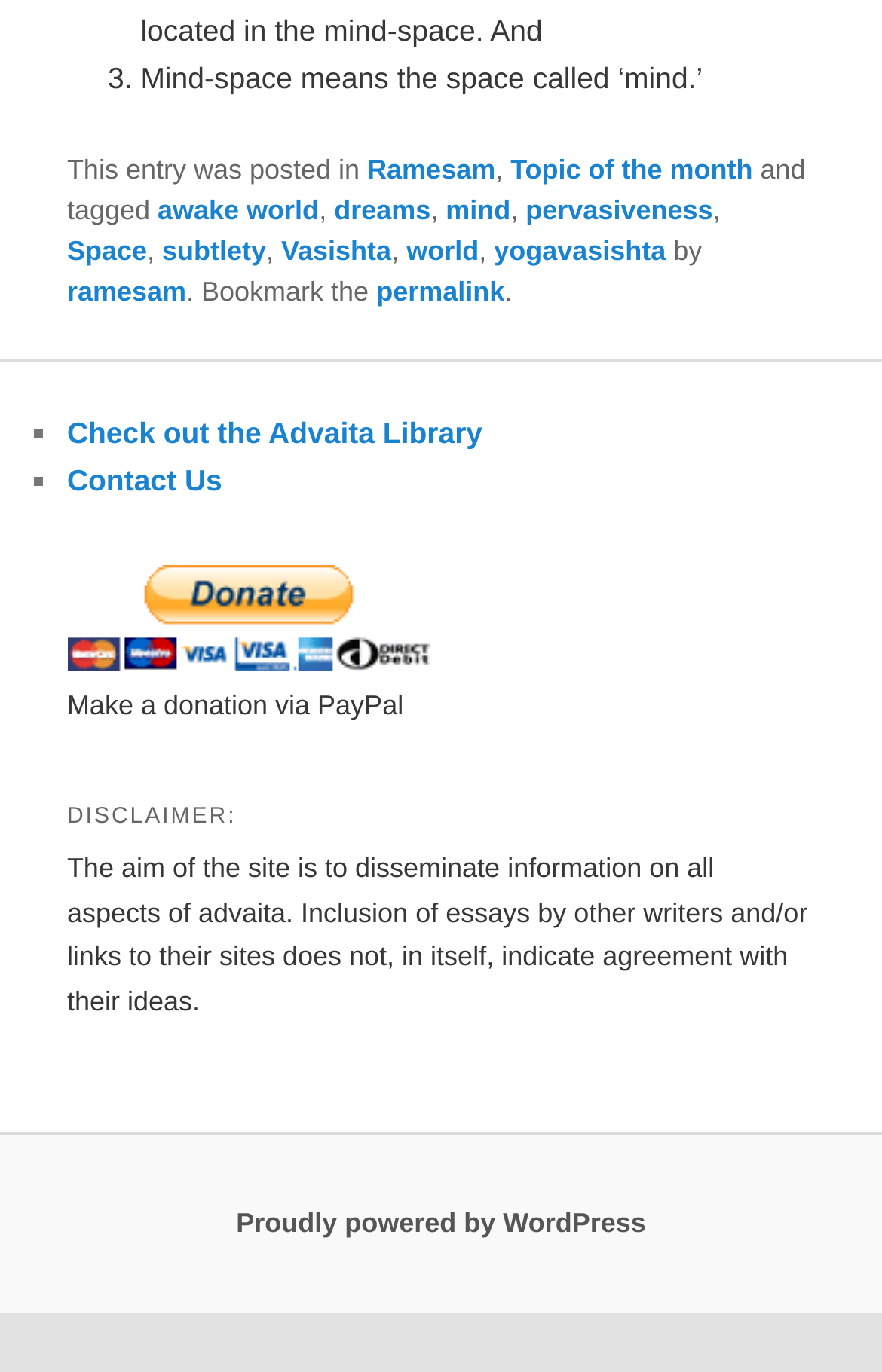Identify the coordinates of the bounding box for the element that must be clicked to accomplish the instruction: "Click on the link 'Topic of the month'".

[0.579, 0.112, 0.853, 0.135]